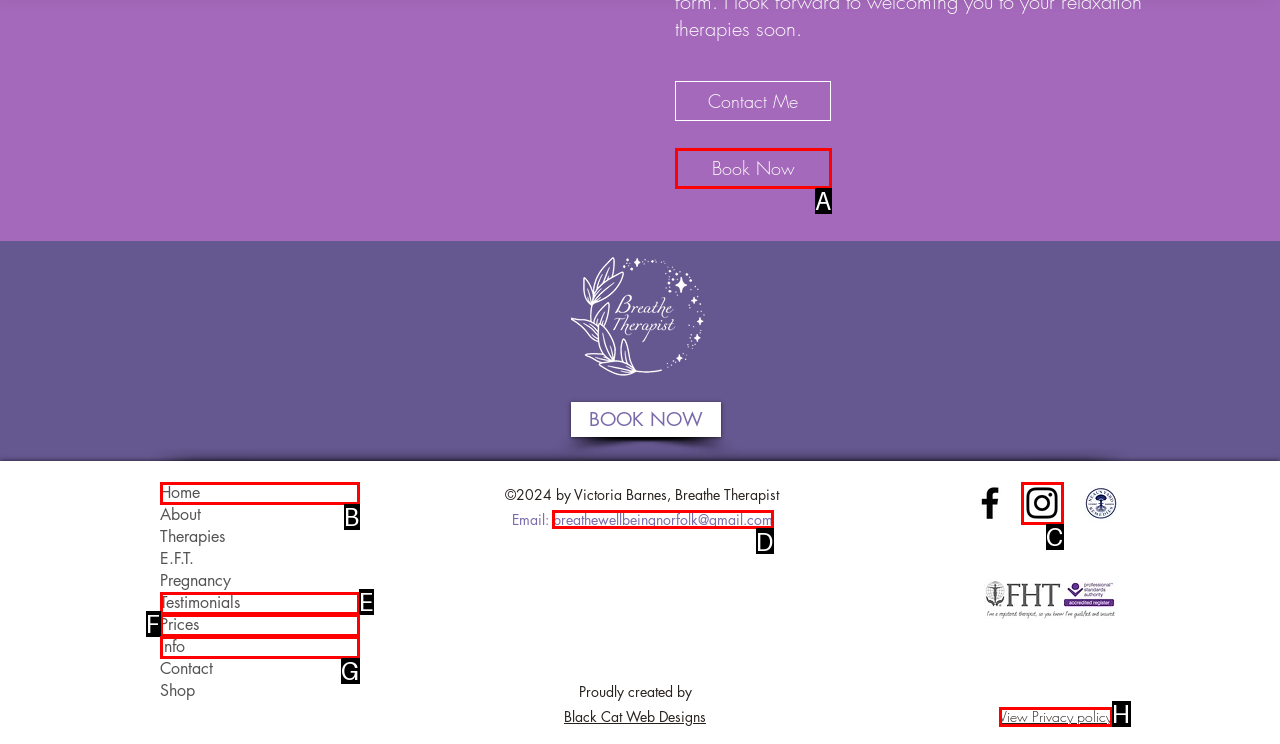Which lettered option should be clicked to achieve the task: Send an email to the therapist? Choose from the given choices.

D